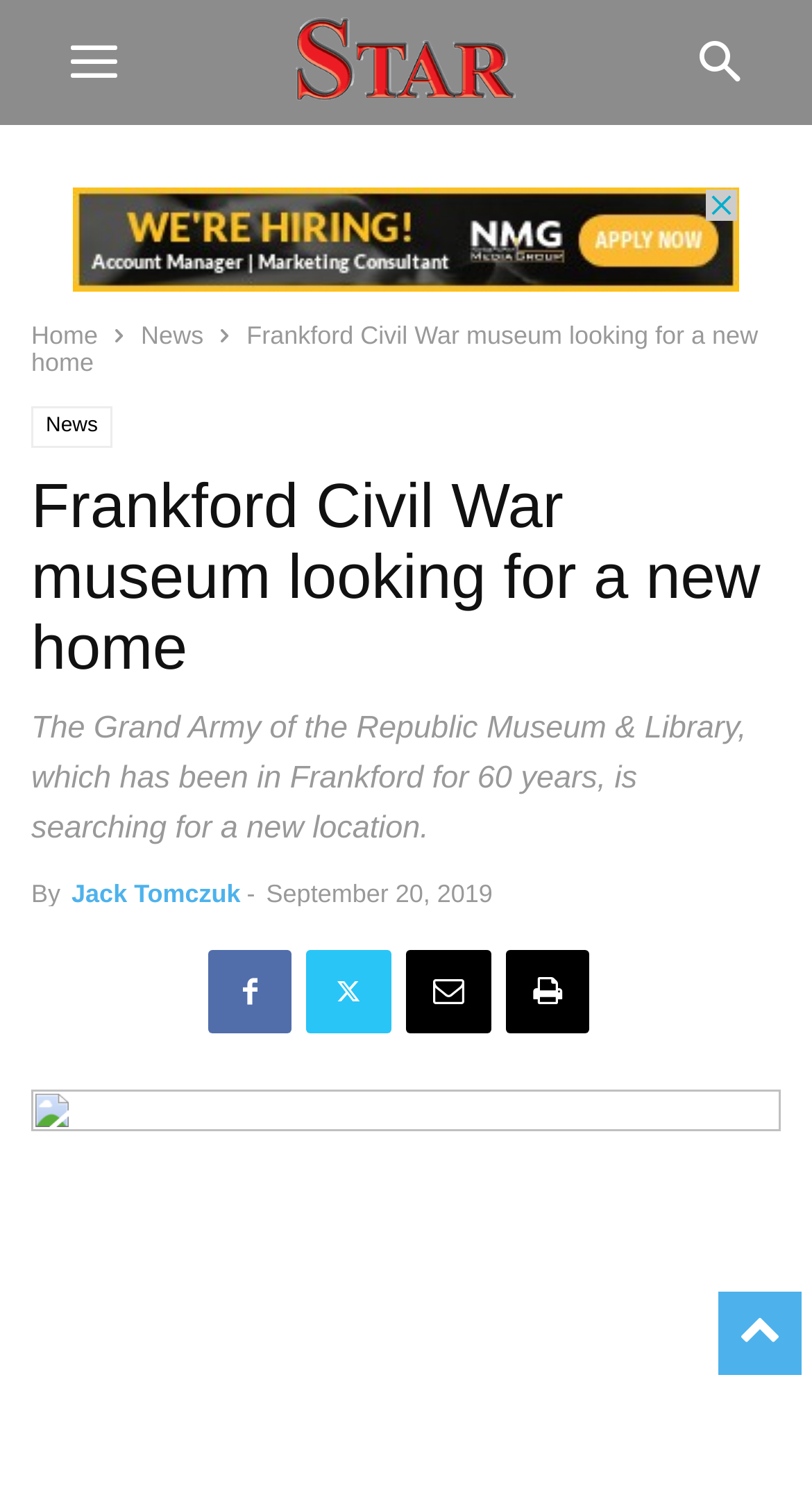Provide a brief response to the question using a single word or phrase: 
Who is the author of the article?

Jack Tomczuk